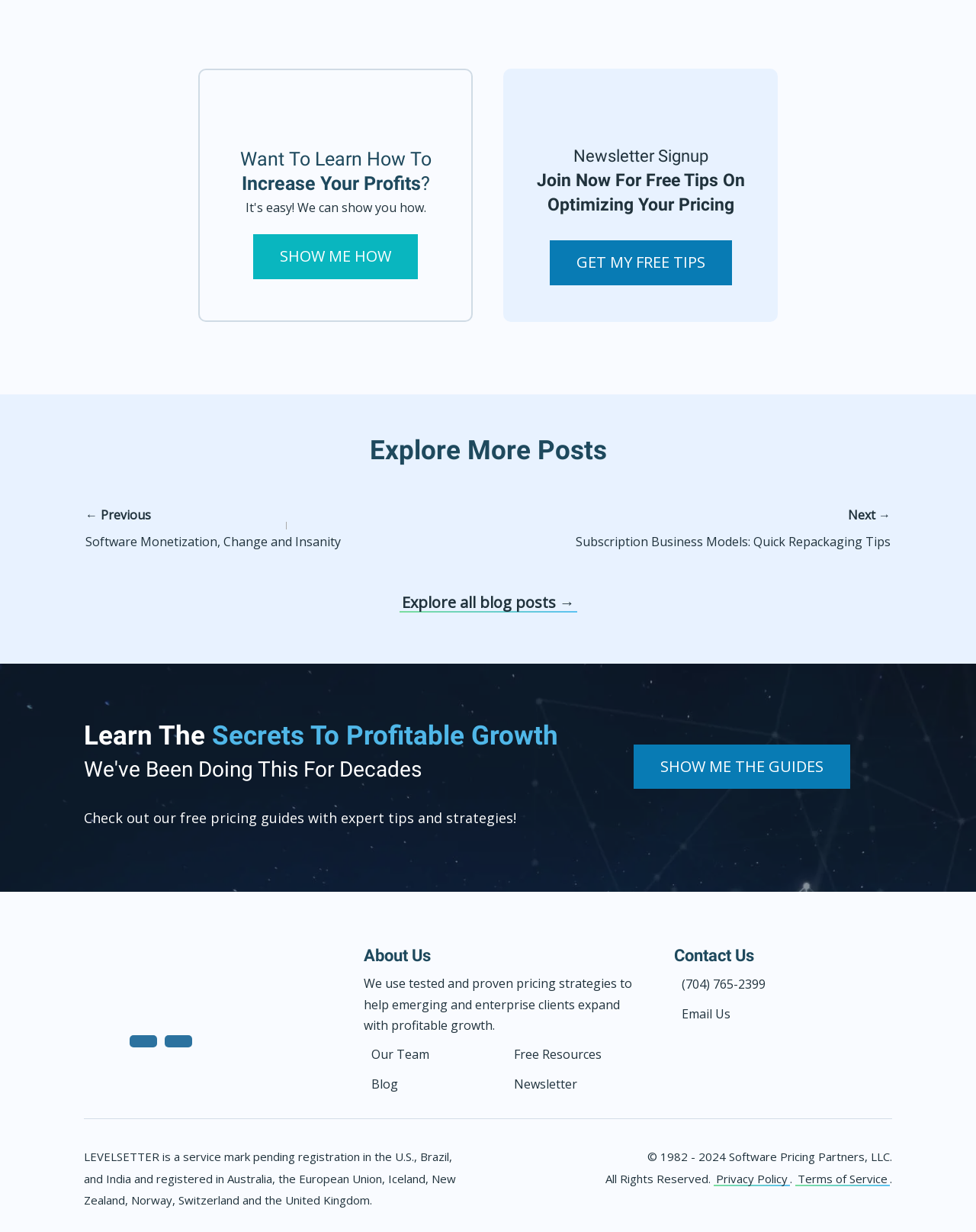Please locate the clickable area by providing the bounding box coordinates to follow this instruction: "Get my free tips".

[0.563, 0.195, 0.75, 0.231]